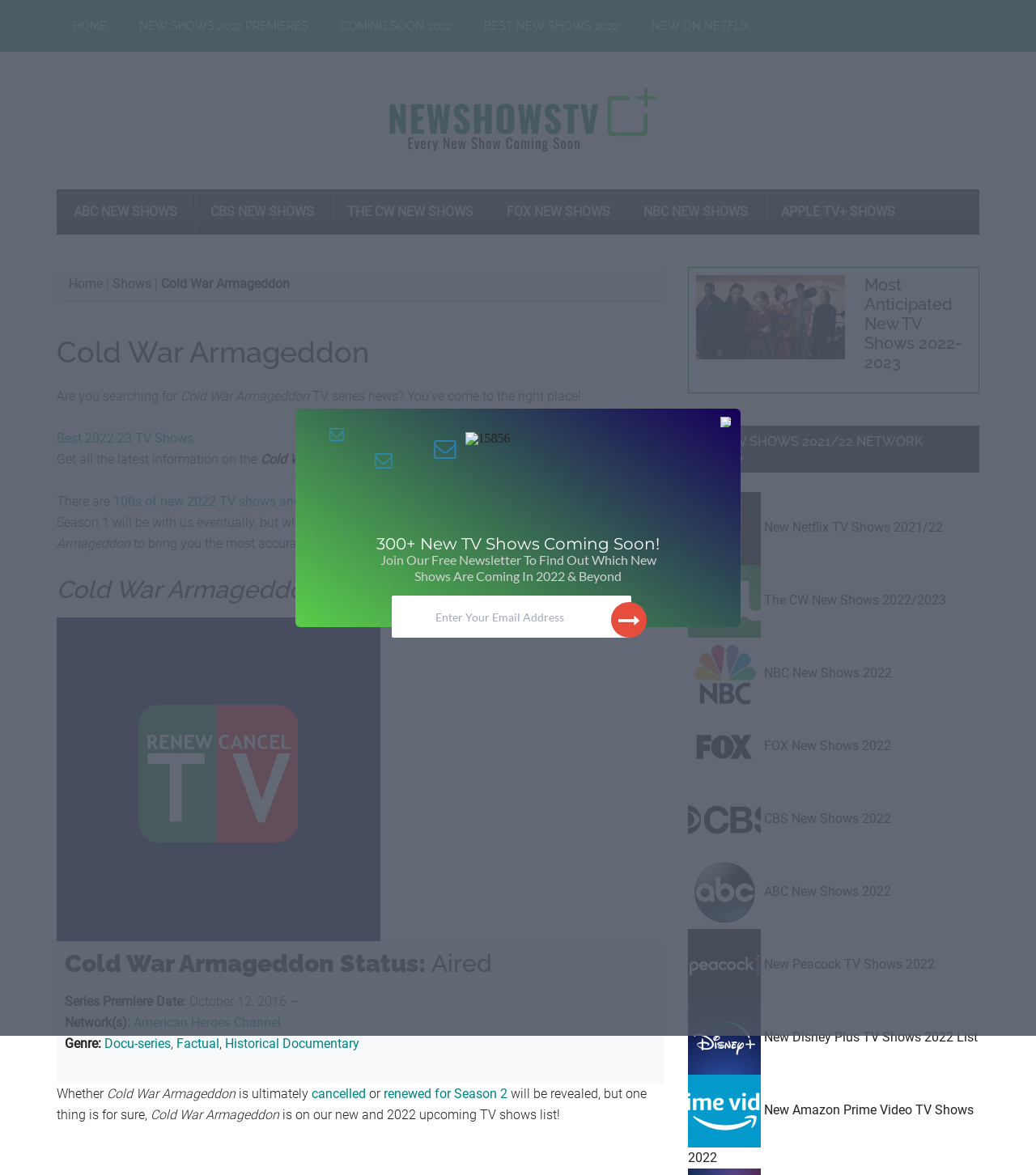Determine the bounding box coordinates for the element that should be clicked to follow this instruction: "Click on the 'HOME' link". The coordinates should be given as four float numbers between 0 and 1, in the format [left, top, right, bottom].

[0.055, 0.0, 0.119, 0.044]